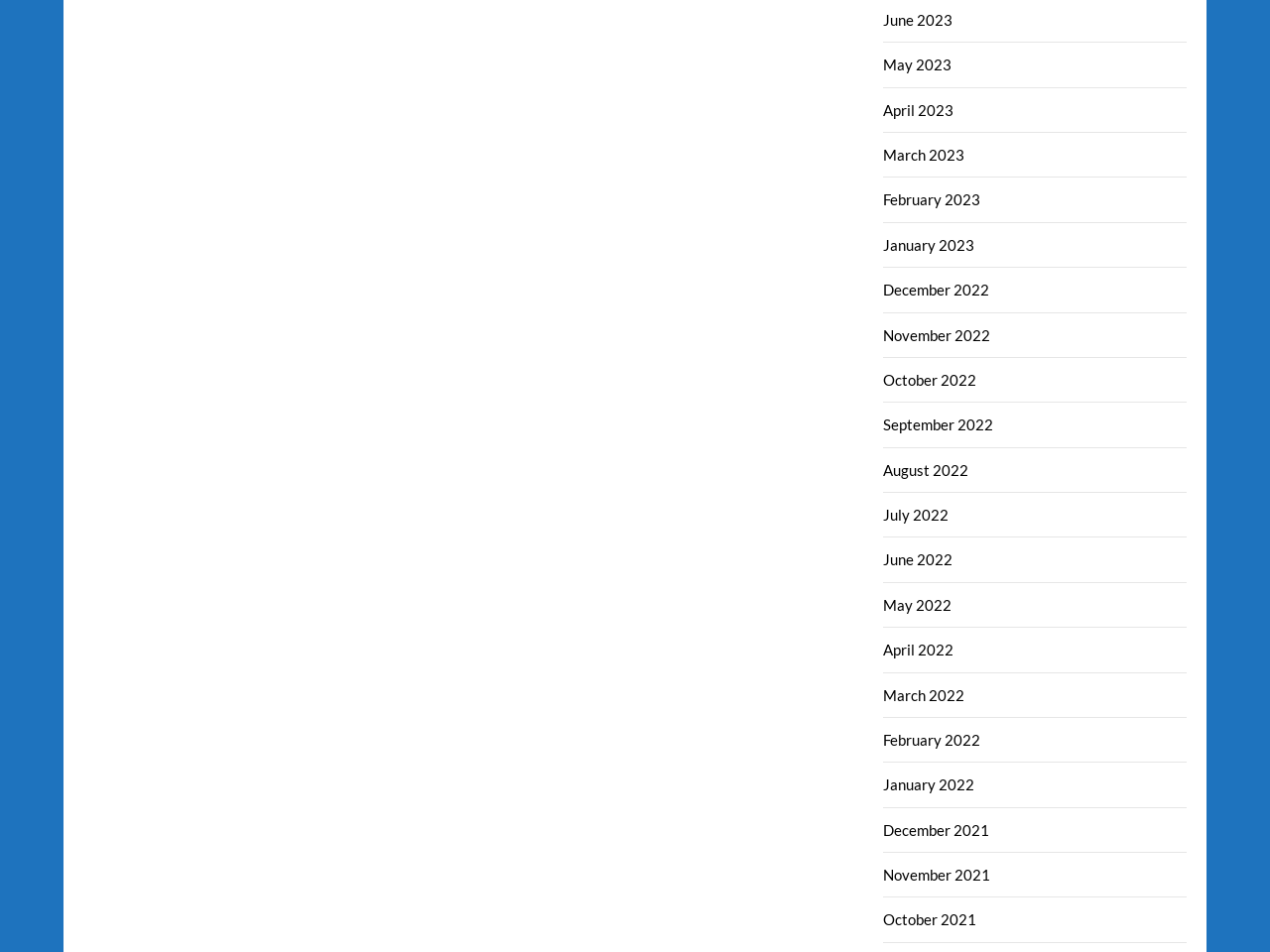How many months are listed in total?
Using the screenshot, give a one-word or short phrase answer.

24